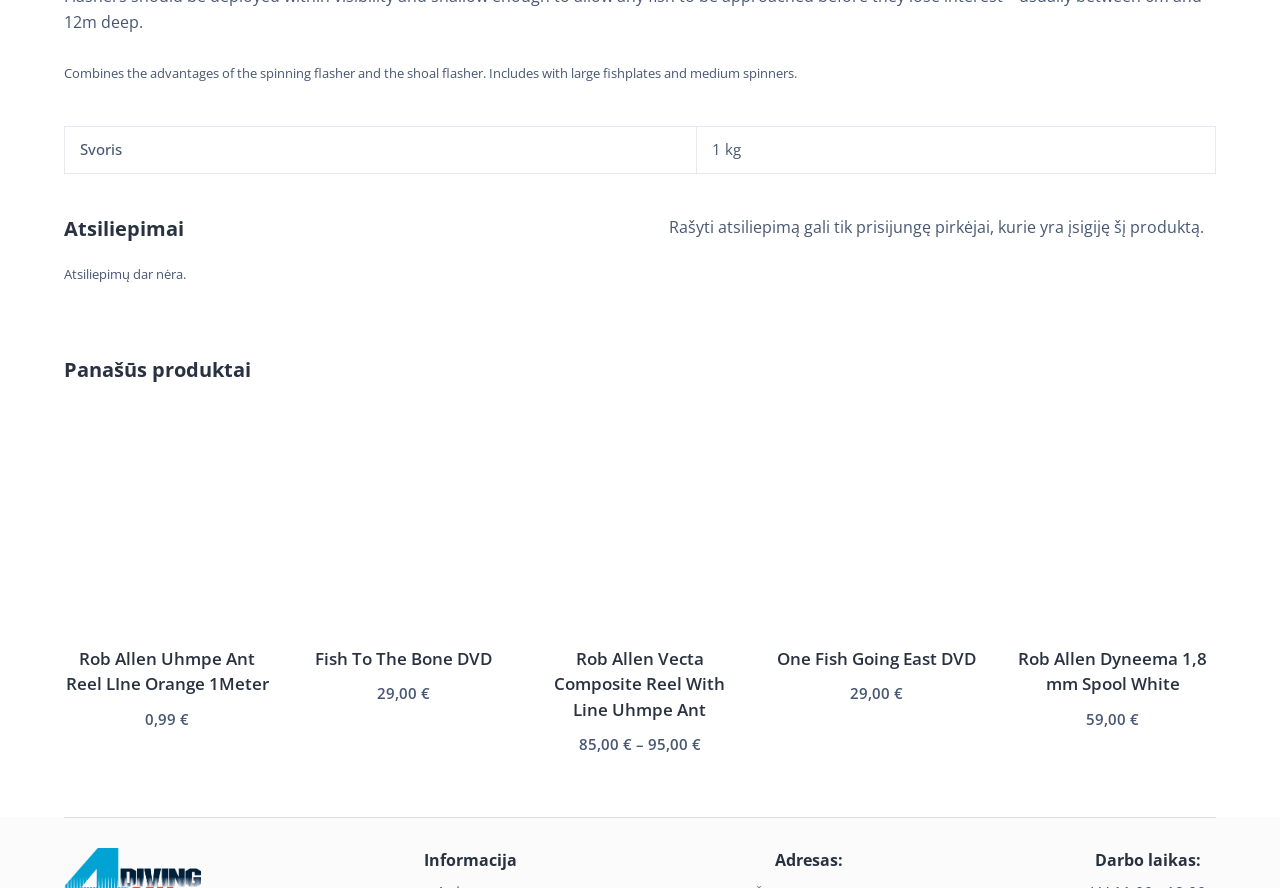Please identify the bounding box coordinates of the clickable area that will allow you to execute the instruction: "Click on the 'NEXT POST' link".

None